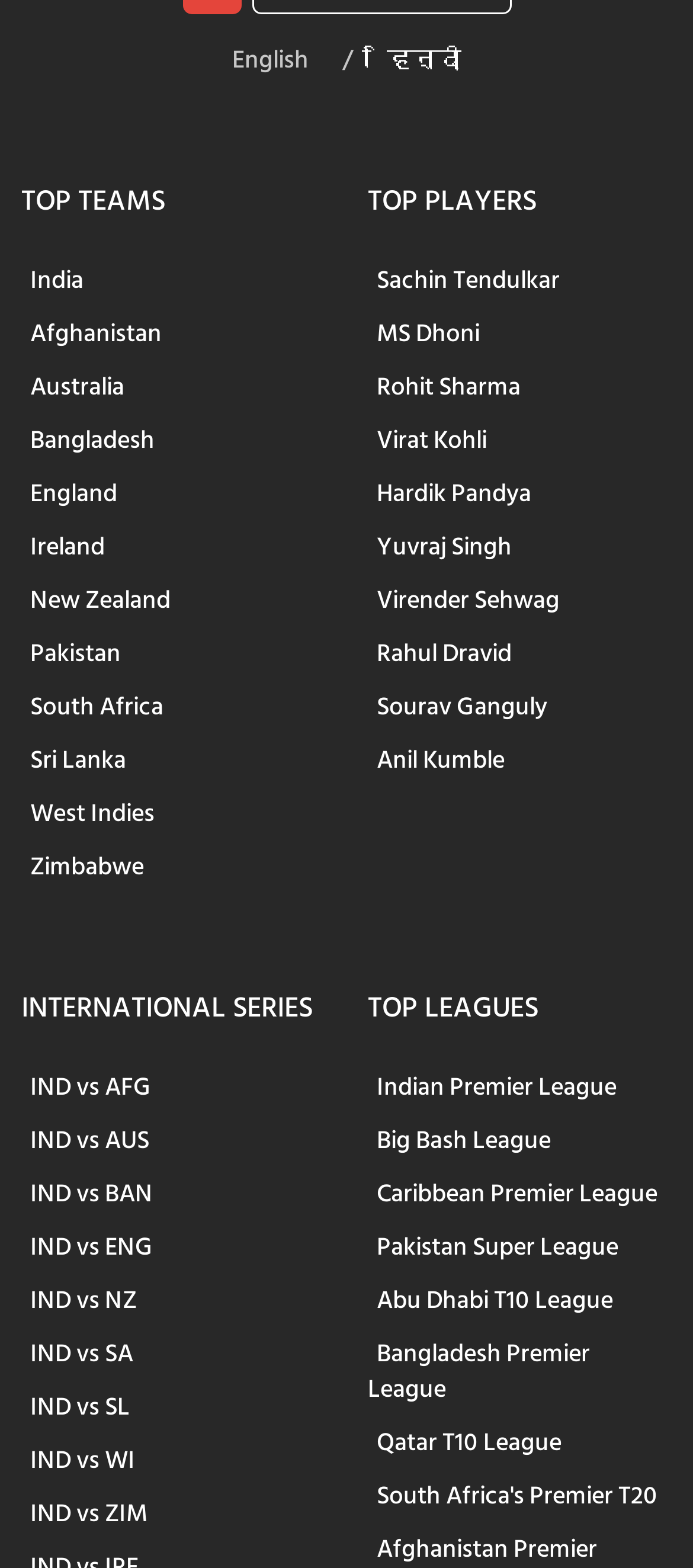Identify the bounding box coordinates necessary to click and complete the given instruction: "Check IND vs AFG series".

[0.031, 0.674, 0.231, 0.712]